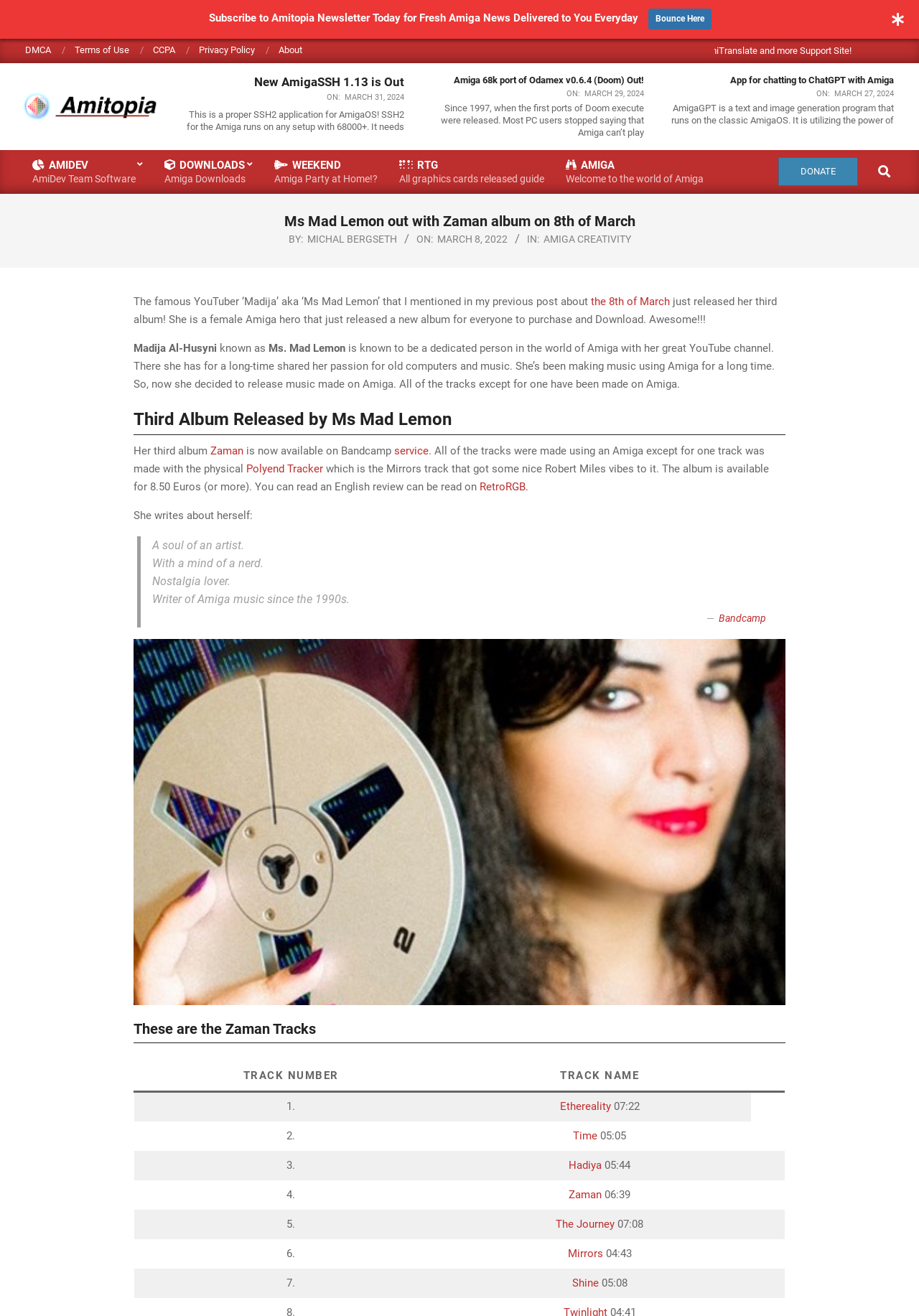Determine the bounding box coordinates of the clickable region to carry out the instruction: "Click on the 'Publications' link".

None